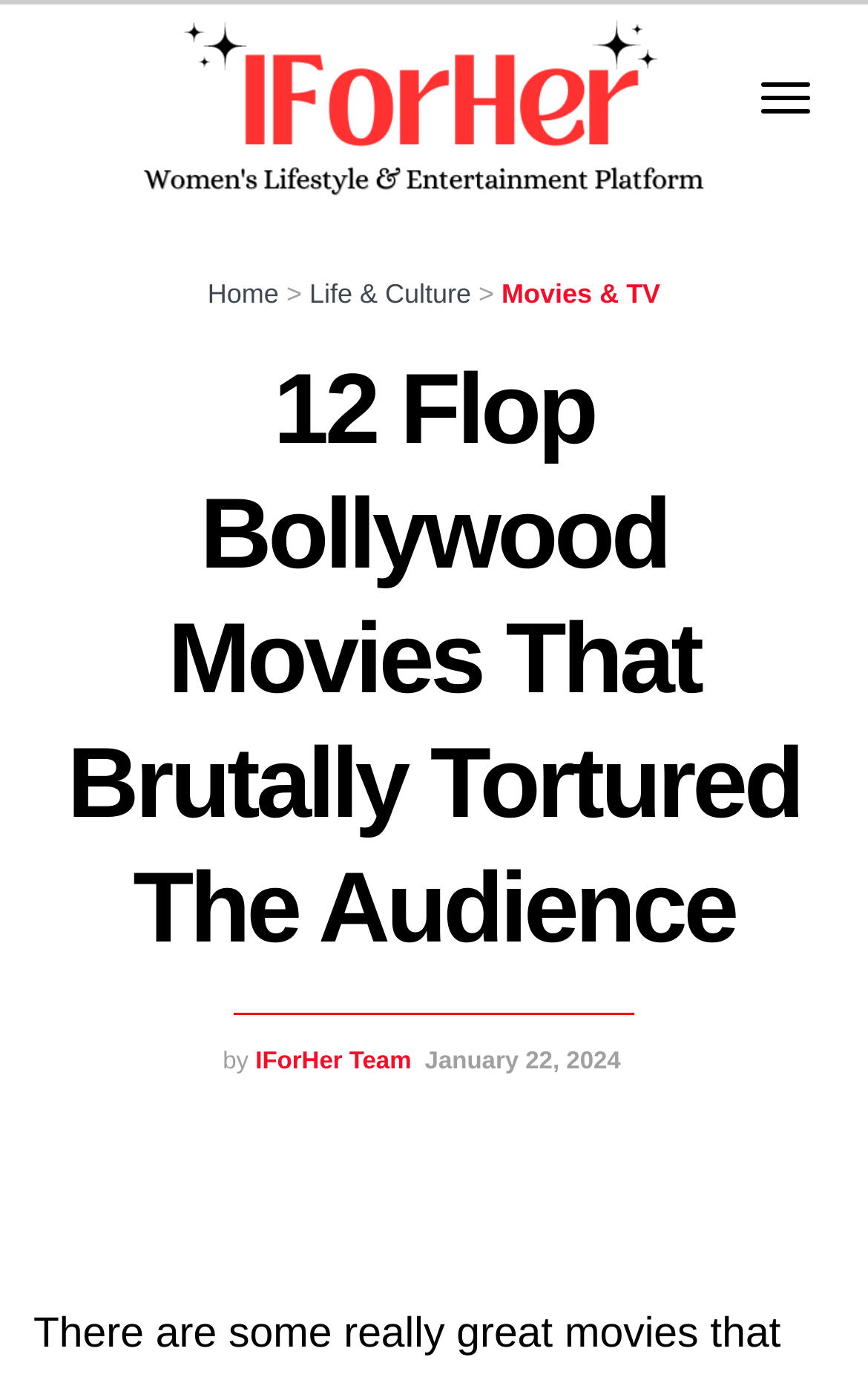Calculate the bounding box coordinates for the UI element based on the following description: "IForHer Team". Ensure the coordinates are four float numbers between 0 and 1, i.e., [left, top, right, bottom].

[0.294, 0.76, 0.474, 0.779]